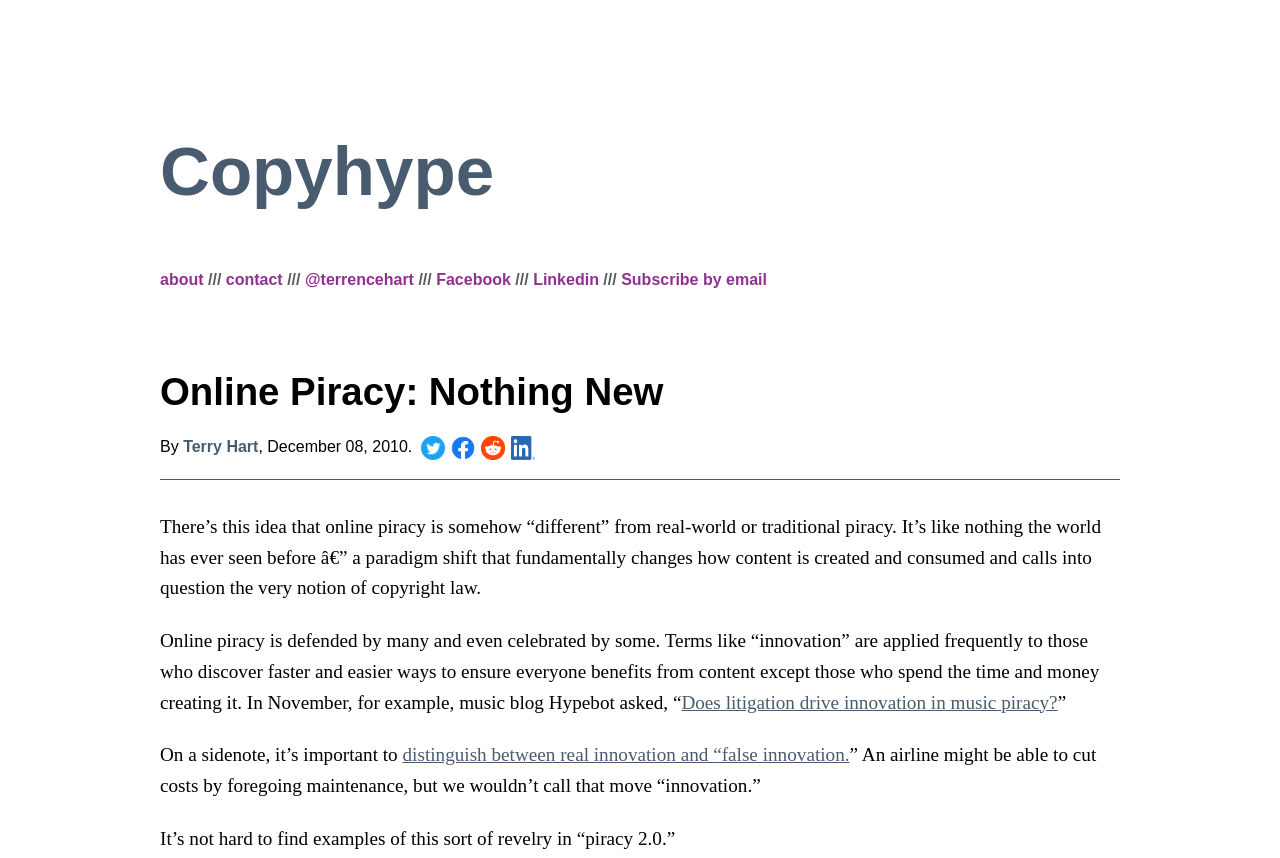What is the topic of the article?
Make sure to answer the question with a detailed and comprehensive explanation.

I read the text of the article and determined that the topic is online piracy, as it discusses the idea that online piracy is not fundamentally different from traditional piracy and how it affects content creators.